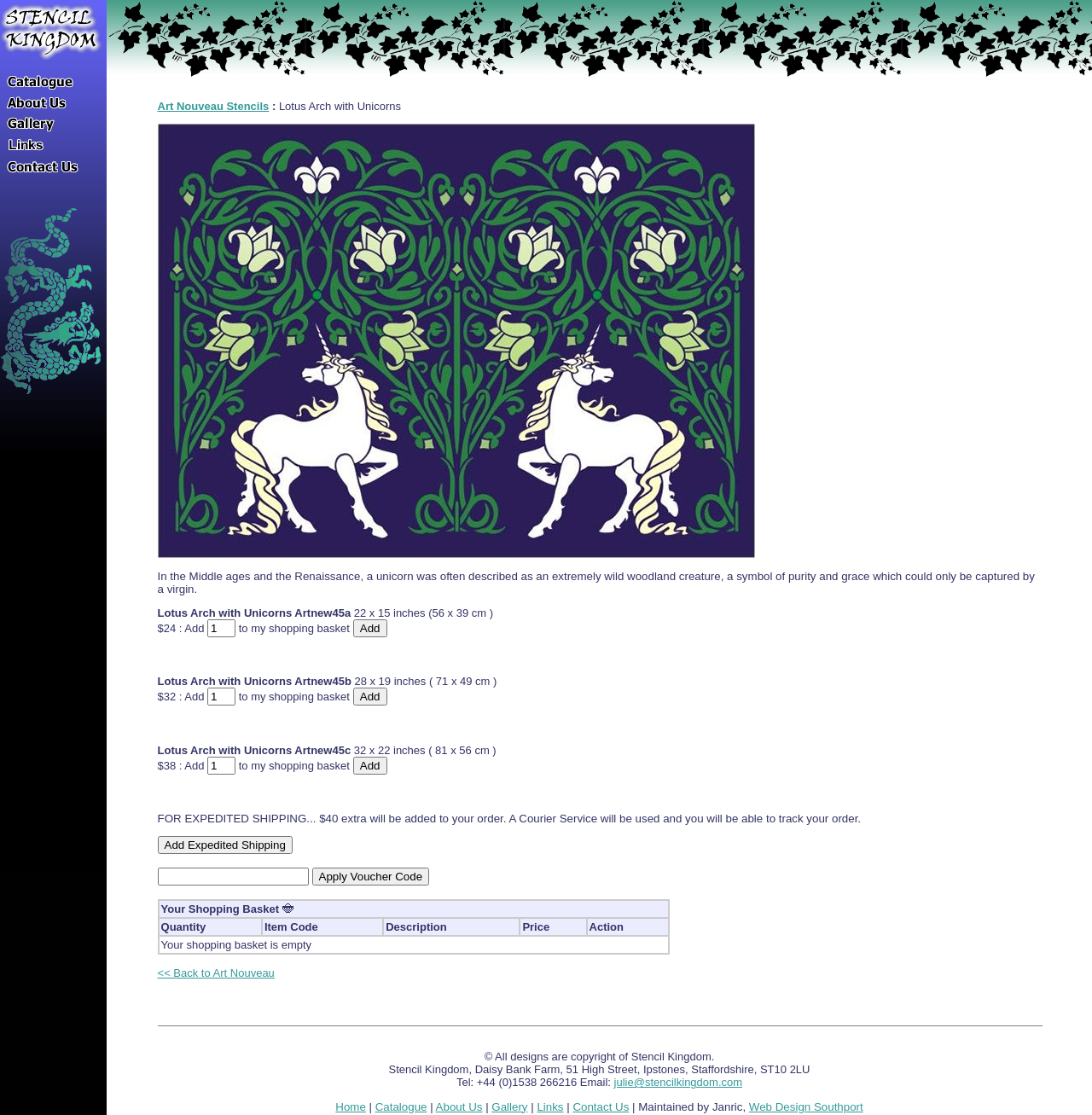Reply to the question with a single word or phrase:
What is the size of the Lotus Arch with Unicorns Artnew45a stencil?

22 x 15 inches